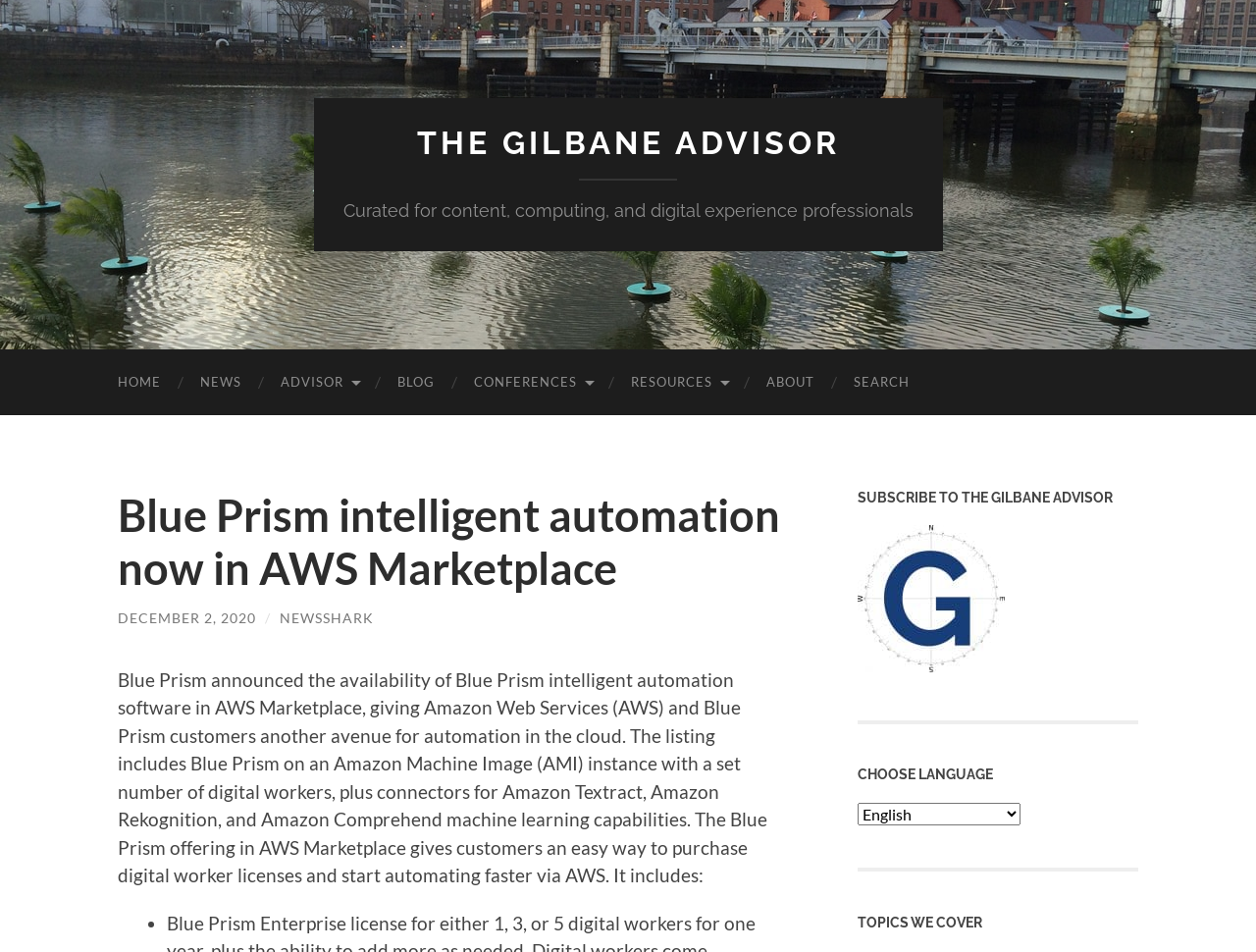Determine the bounding box coordinates of the region that needs to be clicked to achieve the task: "Read NEWS".

[0.144, 0.367, 0.208, 0.436]